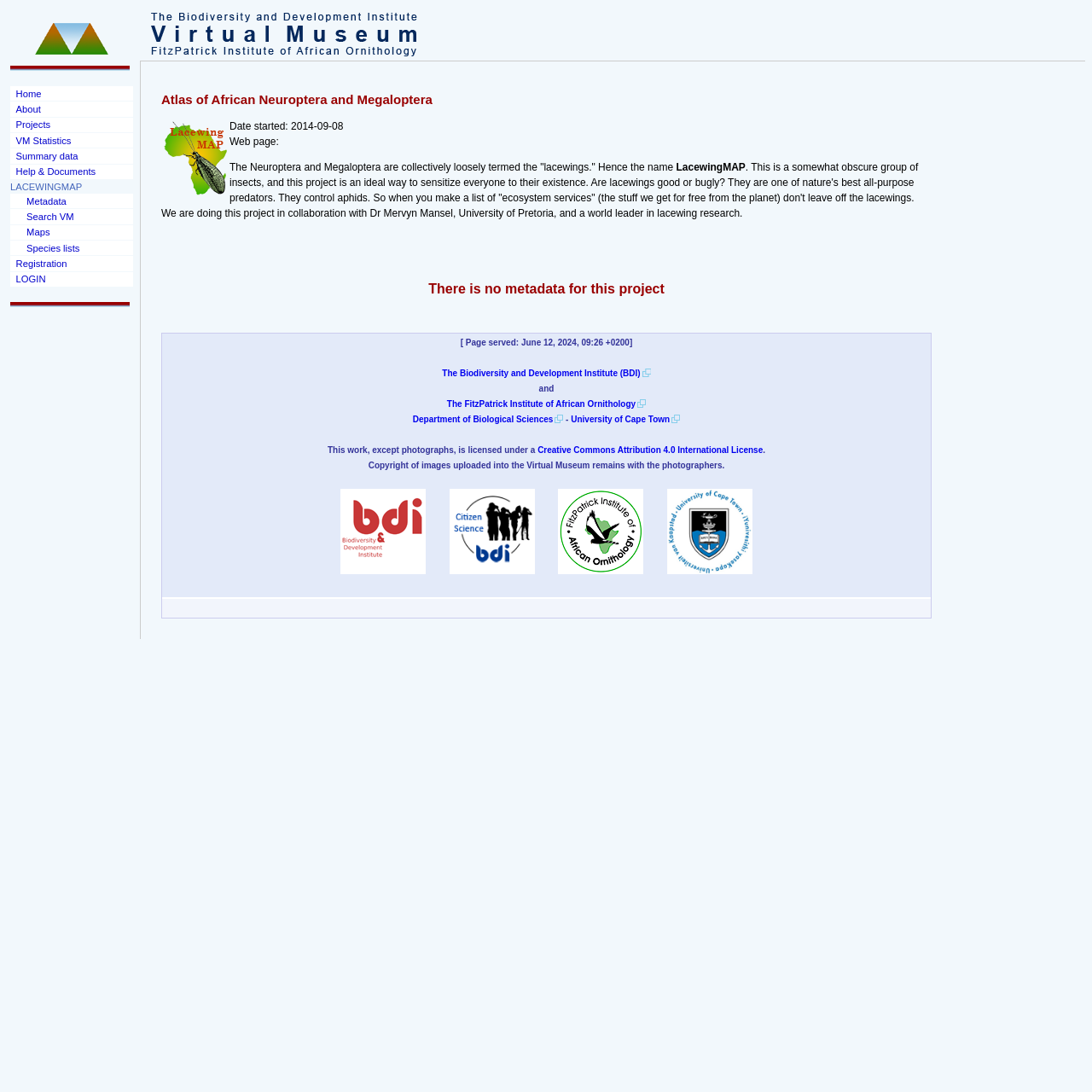Who is the collaborator of the LacewingMAP project?
Please provide a single word or phrase as your answer based on the screenshot.

Dr Mervyn Mansel